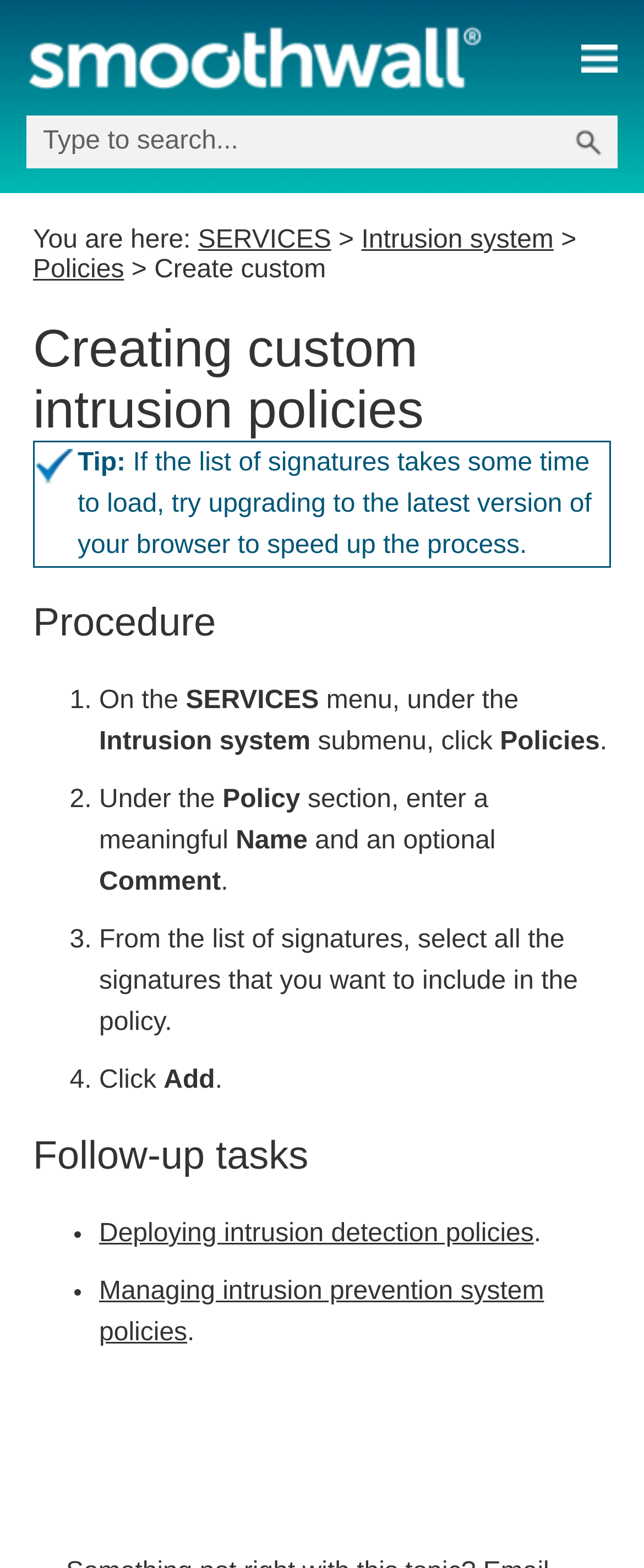Please determine the bounding box coordinates for the element that should be clicked to follow these instructions: "Search for something".

[0.041, 0.074, 0.959, 0.107]